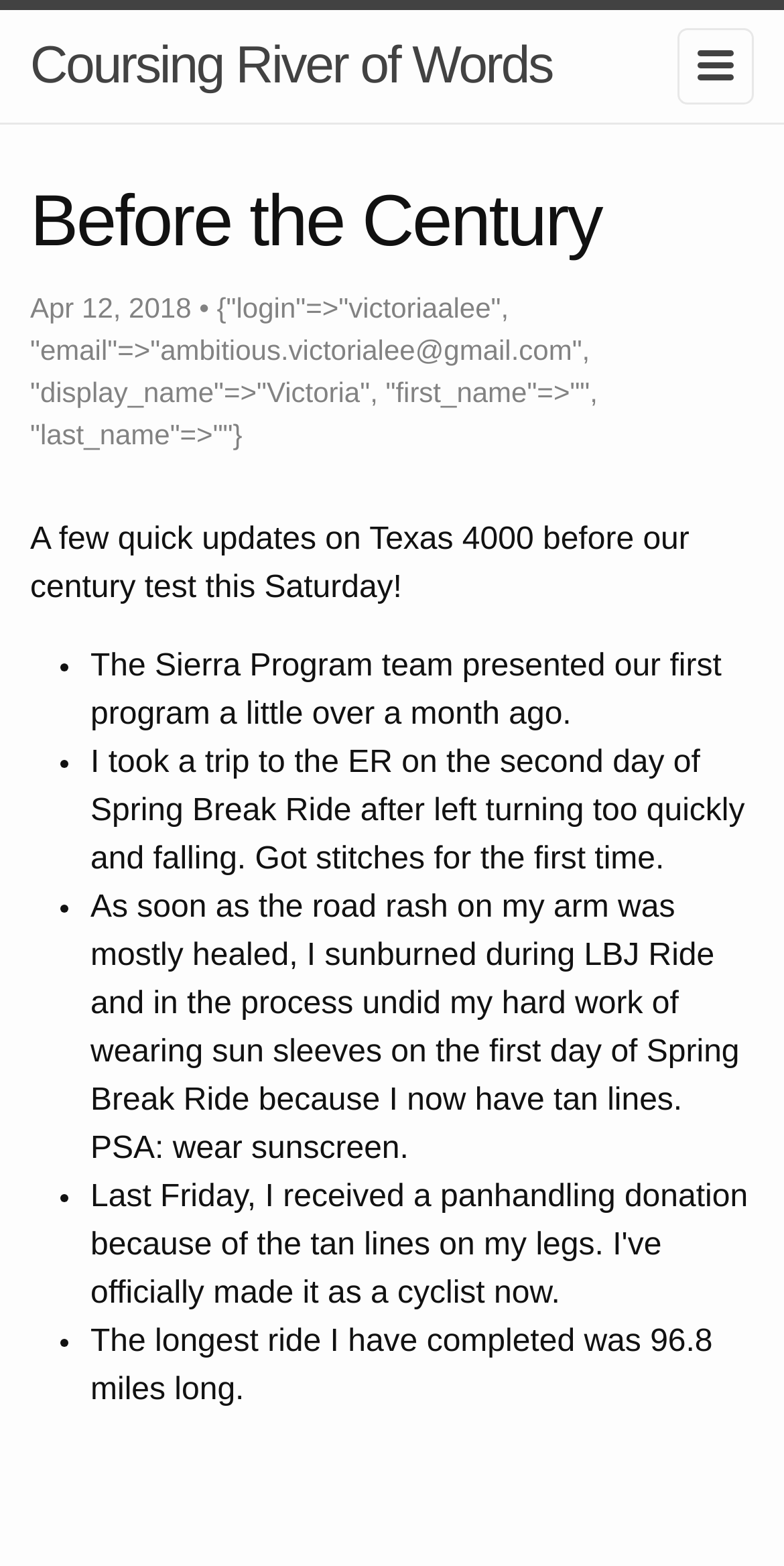Answer the following query concisely with a single word or phrase:
What happened to the author on the second day of Spring Break Ride?

Fell and got stitches